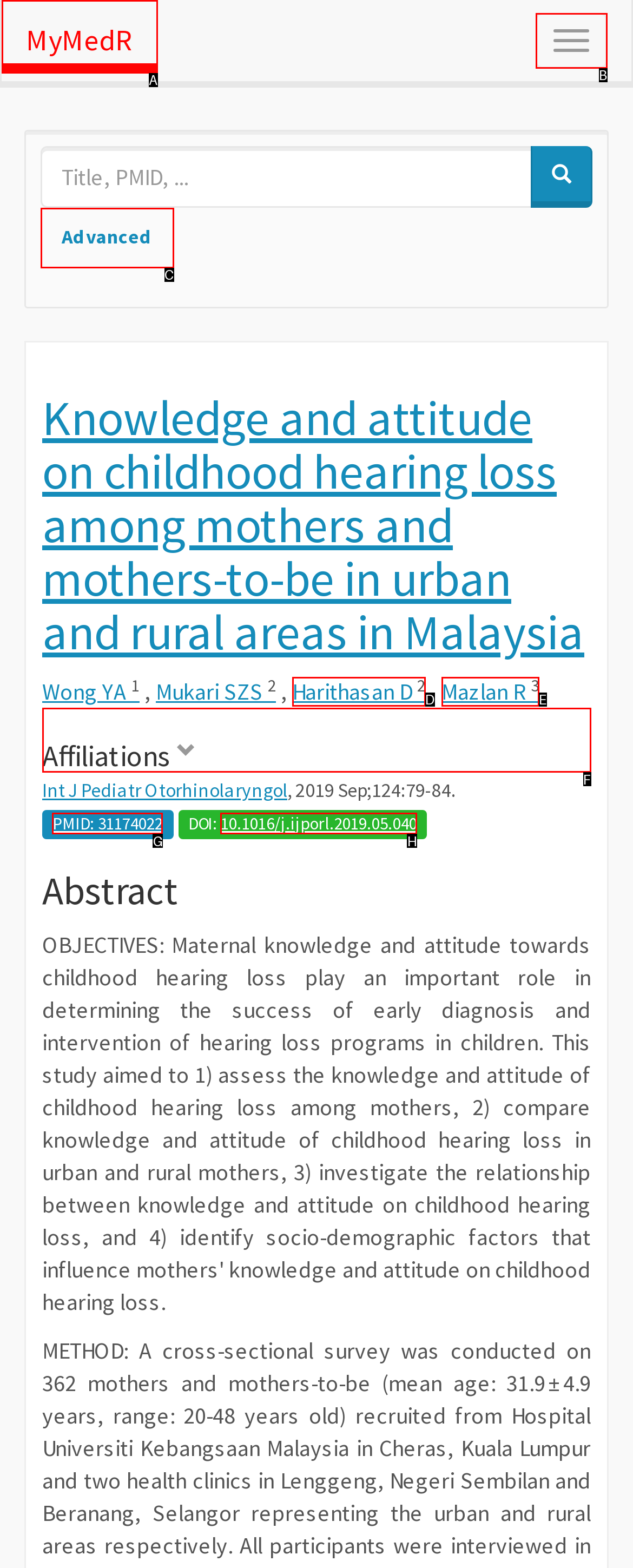From the options presented, which lettered element matches this description: aria-label="Menu"
Reply solely with the letter of the matching option.

None